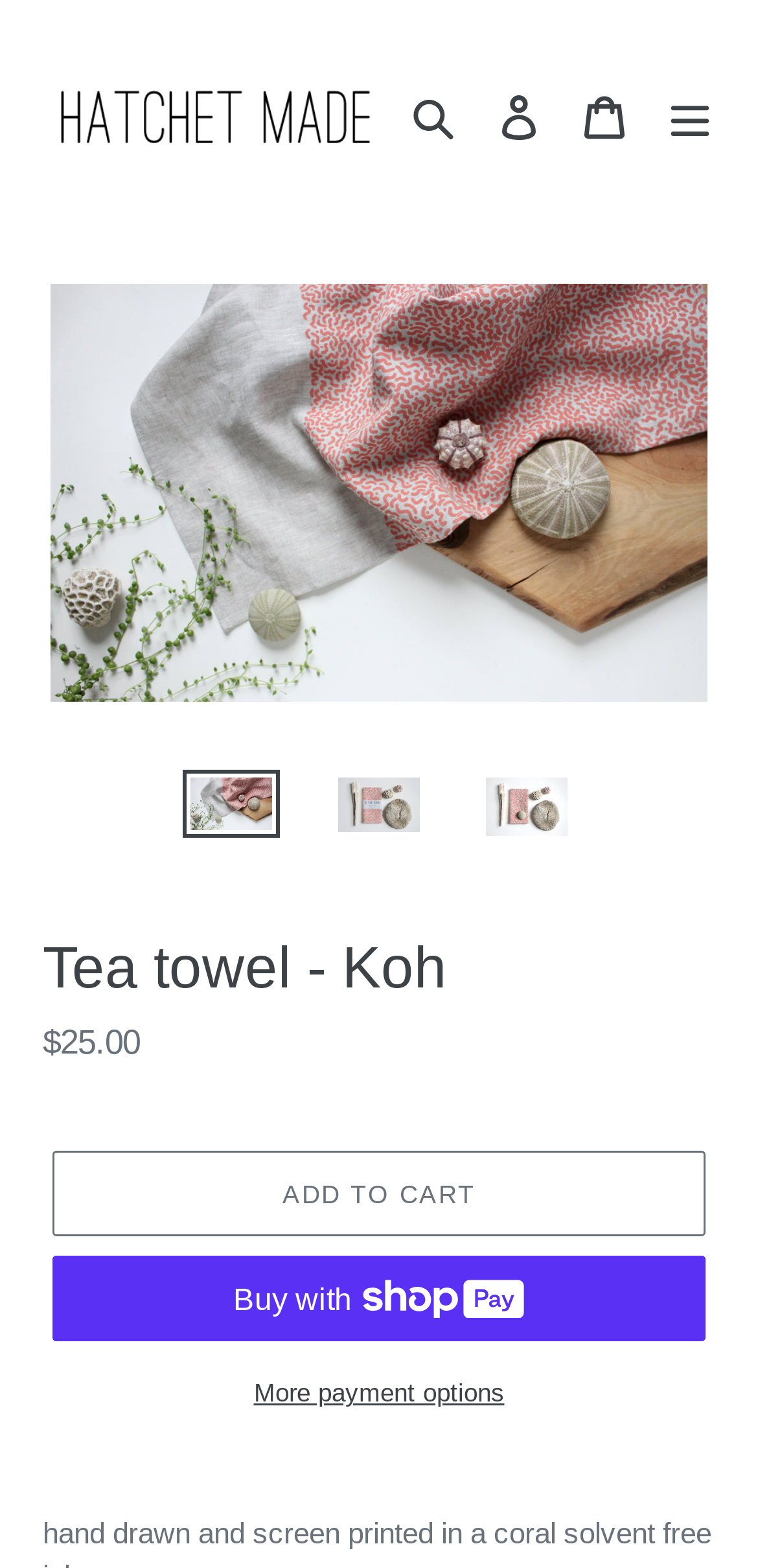Specify the bounding box coordinates of the area to click in order to execute this command: 'Click the 'ADD TO CART' button'. The coordinates should consist of four float numbers ranging from 0 to 1, and should be formatted as [left, top, right, bottom].

[0.069, 0.734, 0.931, 0.789]